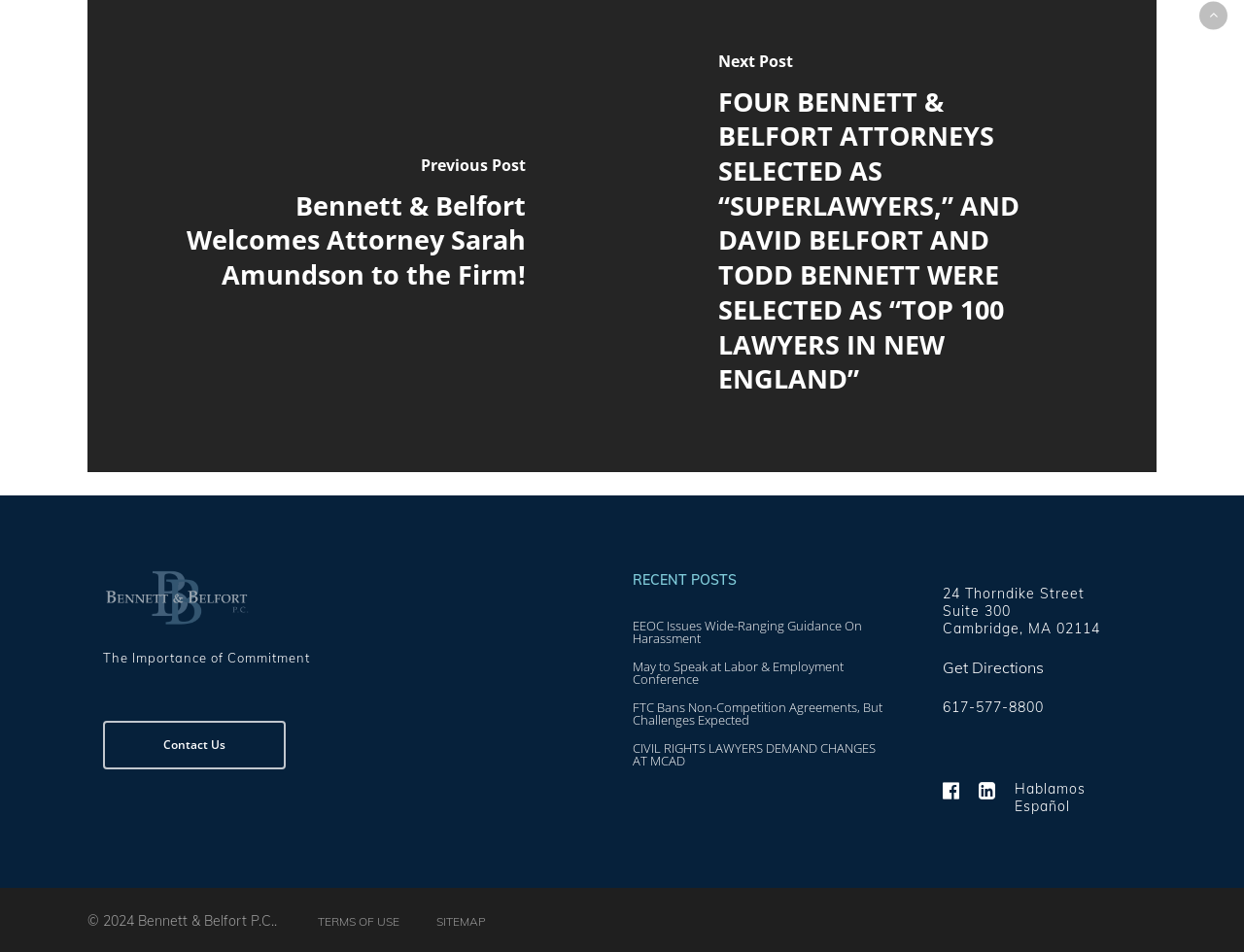Please determine the bounding box coordinates for the UI element described as: "SITEMAP".

[0.351, 0.96, 0.391, 0.975]